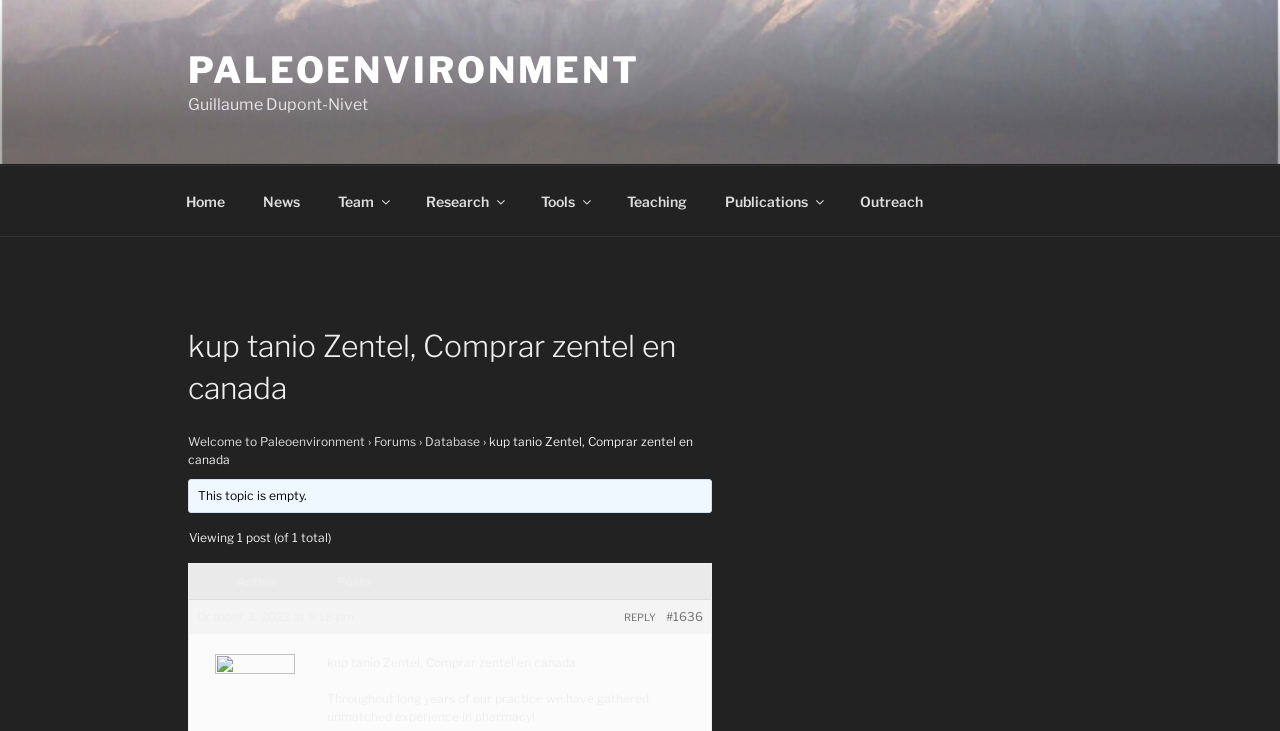Could you provide the bounding box coordinates for the portion of the screen to click to complete this instruction: "Visit the home page"?

None